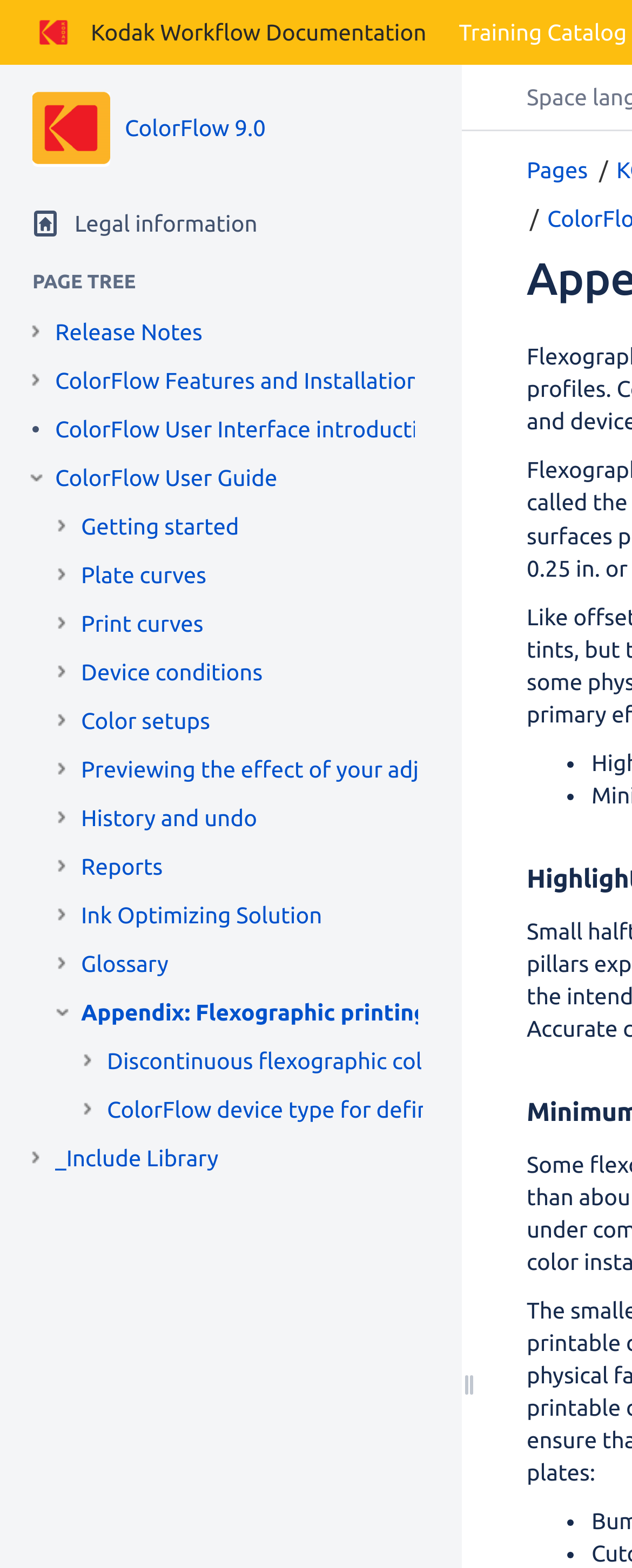Please answer the following question using a single word or phrase: 
What is the purpose of the link 'ColorFlow 9.0'?

To access ColorFlow 9.0 documentation